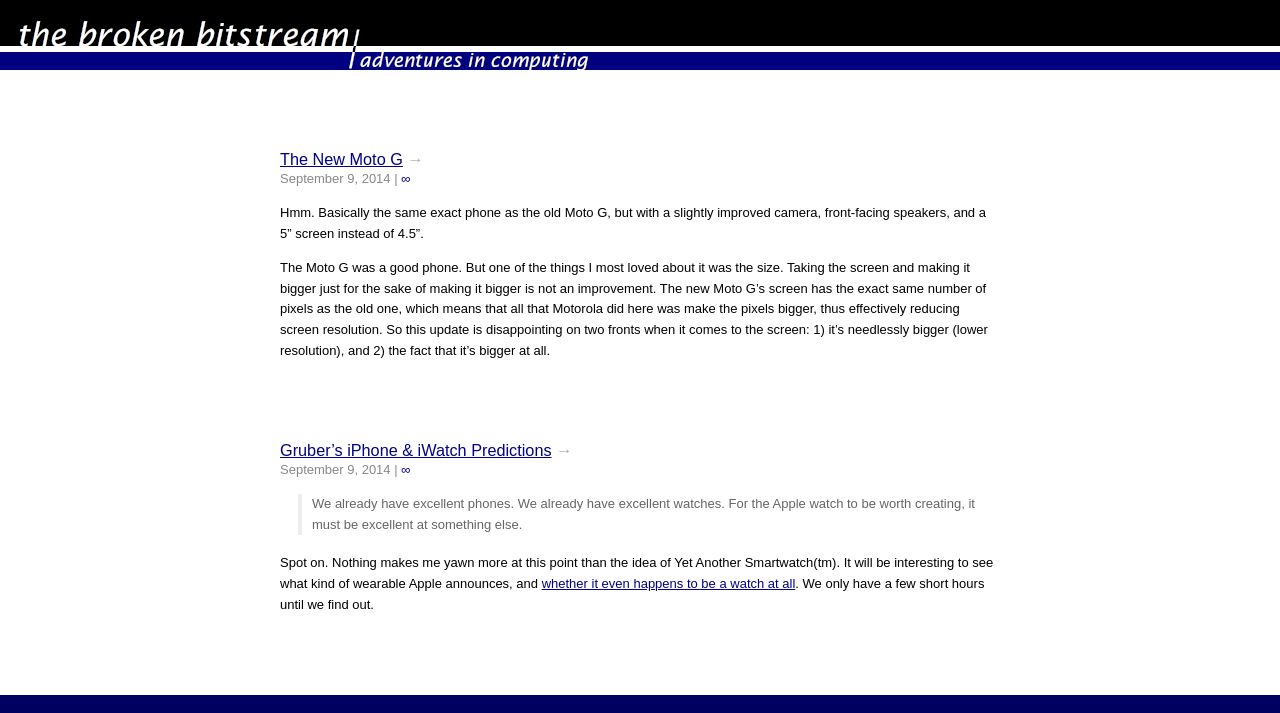Produce an elaborate caption capturing the essence of the webpage.

This webpage appears to be a blog or news article page, with a focus on technology and gadgets. At the top, there is a link to an unknown destination. Below that, there are two main articles, each with a header section and a body section.

The first article has a header with a title "The New Moto G →" and a timestamp "September 9, 2014". The title is a link, and there is also a small arrow symbol "→" next to it, which is also a link. Below the header, there is a paragraph of text discussing the new Moto G phone, its features, and the author's disappointment with the screen size and resolution.

The second article has a similar structure, with a header titled "Gruber’s iPhone & iWatch Predictions →" and the same timestamp. The title is again a link, with an arrow symbol next to it. Below the header, there is a blockquote with a quote from someone, discussing the need for innovation in smartwatches. Following the blockquote, there is a paragraph of text discussing the author's thoughts on smartwatches and Apple's upcoming announcement.

Throughout the page, there are no images, but there are several links to external destinations, including the titles of the articles and the arrow symbols. The overall layout is organized, with clear headings and concise text.